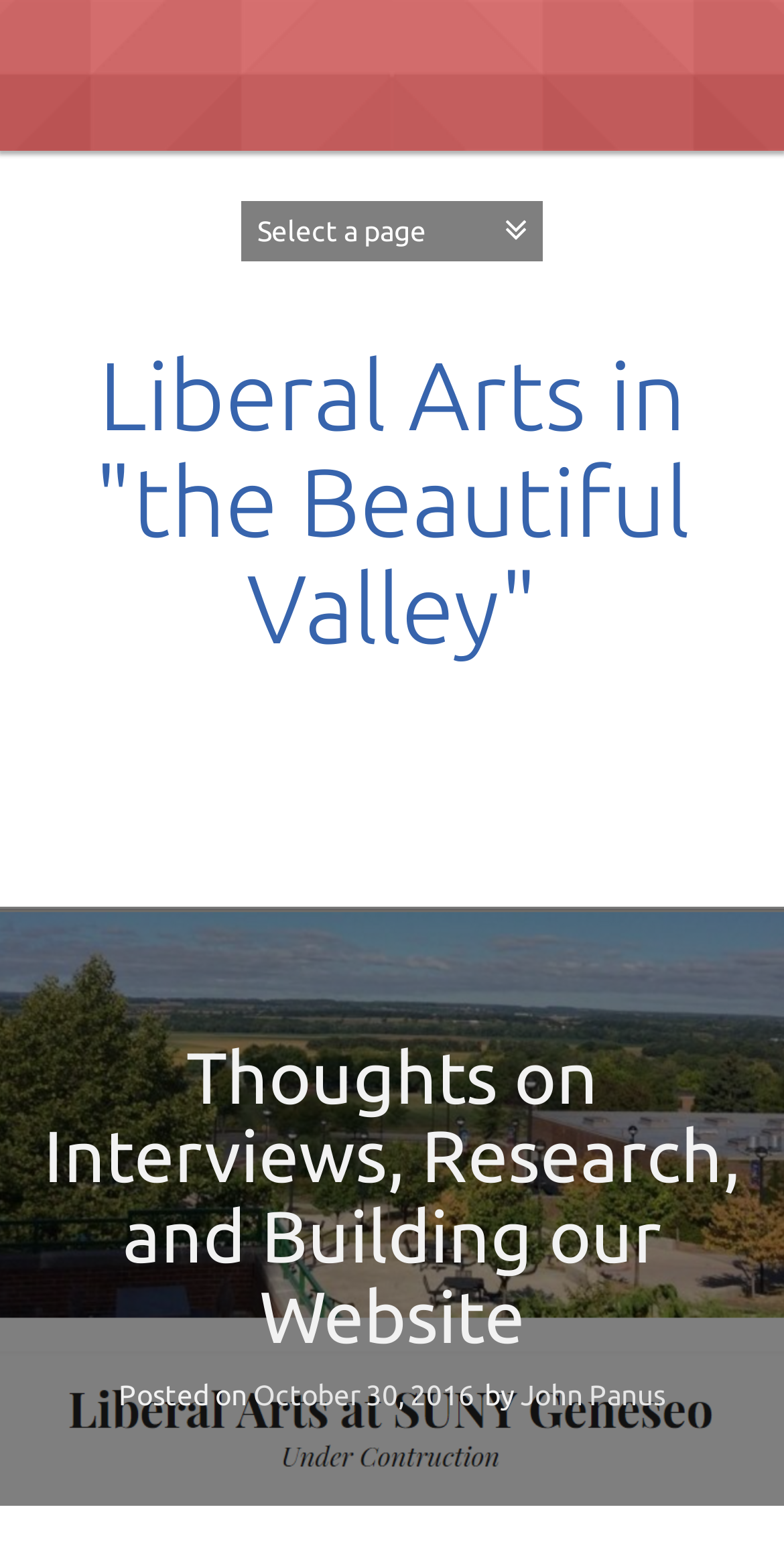Determine the bounding box for the HTML element described here: "John Panus". The coordinates should be given as [left, top, right, bottom] with each number being a float between 0 and 1.

[0.664, 0.891, 0.849, 0.912]